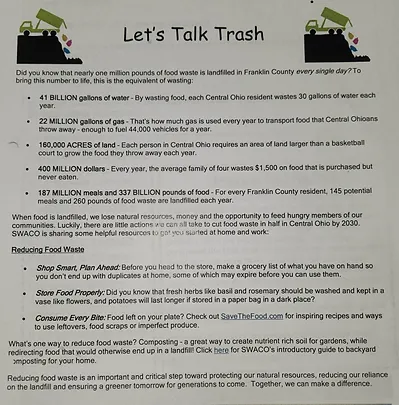Generate an in-depth description of the image.

The image presents an informational flyer titled "Let's Talk Trash" highlighting the significant issue of food waste in Franklin County. It begins with a striking statistic, noting that nearly one million pounds of food waste are disposed of daily. The flyer includes various alarming figures about resource consumption associated with waste, such as the vast amounts of water wasted, land used, and food thrown away each year. 

Visually engaging, the flyer features bold graphics of trash bins, which symbolize the problem at hand. It emphasizes the need for community awareness and action toward reducing waste and offers practical advice for responsible disposal and sustainable practices, urging residents to shop smart, plan ahead, and conserve food. Additionally, it encourages participation in local waste reduction initiatives, aiming for a greener future.

Through visually impactful design and informative content, the flyer serves as a call to action for individuals and families to be proactive in addressing waste and environmental health.